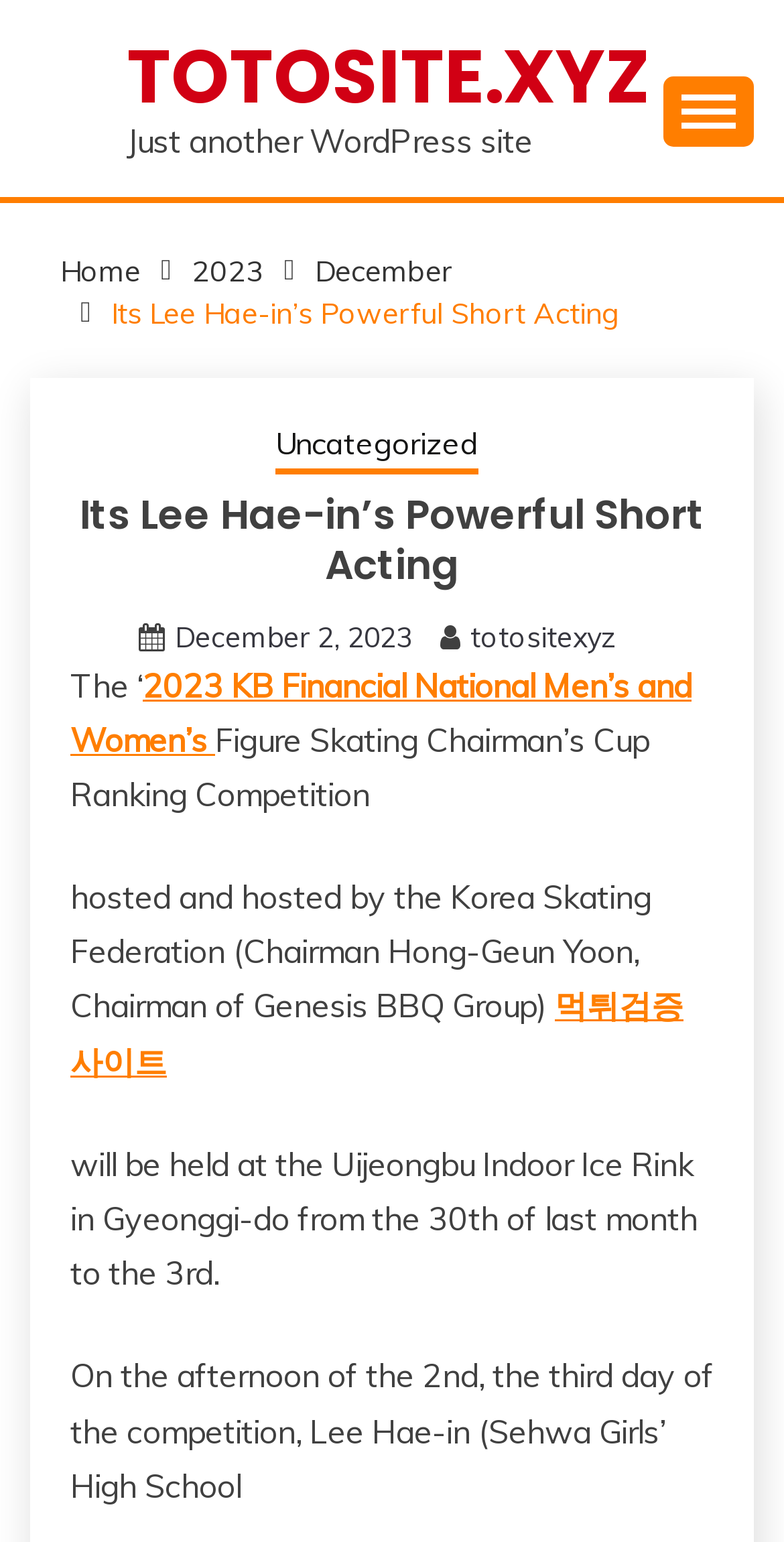Determine the bounding box for the described HTML element: "parent_node: Skip to content". Ensure the coordinates are four float numbers between 0 and 1 in the format [left, top, right, bottom].

[0.805, 0.773, 0.923, 0.827]